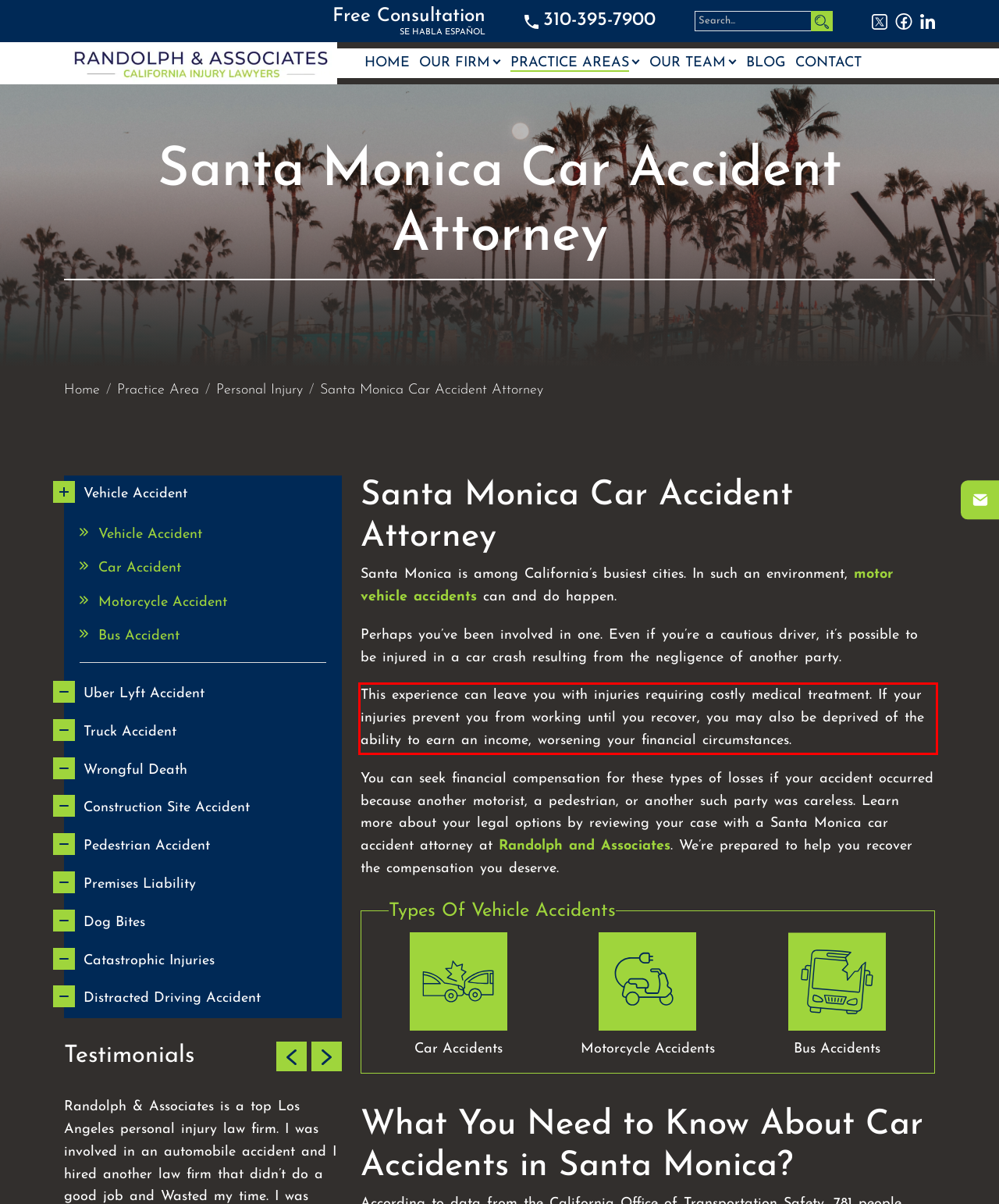Please examine the webpage screenshot and extract the text within the red bounding box using OCR.

This experience can leave you with injuries requiring costly medical treatment. If your injuries prevent you from working until you recover, you may also be deprived of the ability to earn an income, worsening your financial circumstances.